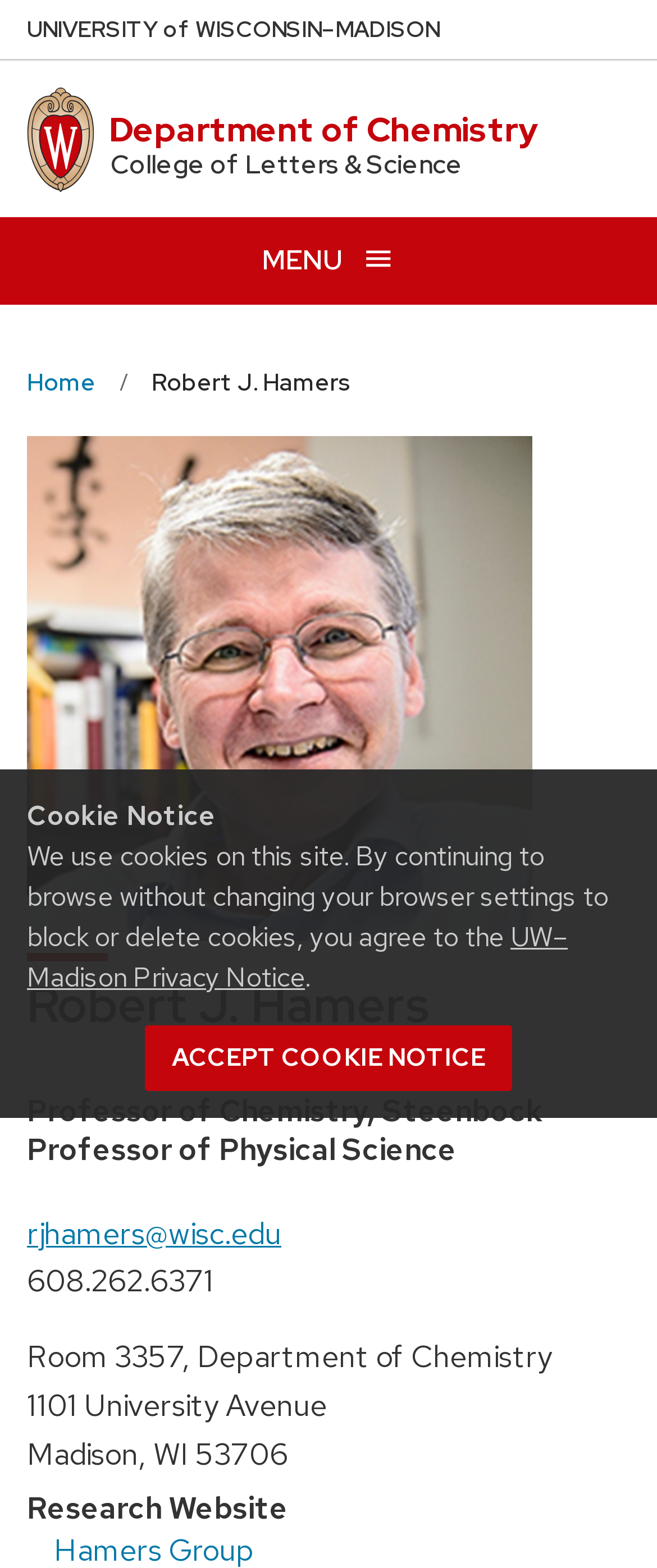Can you find the bounding box coordinates for the element that needs to be clicked to execute this instruction: "Open menu"? The coordinates should be given as four float numbers between 0 and 1, i.e., [left, top, right, bottom].

[0.0, 0.139, 1.0, 0.194]